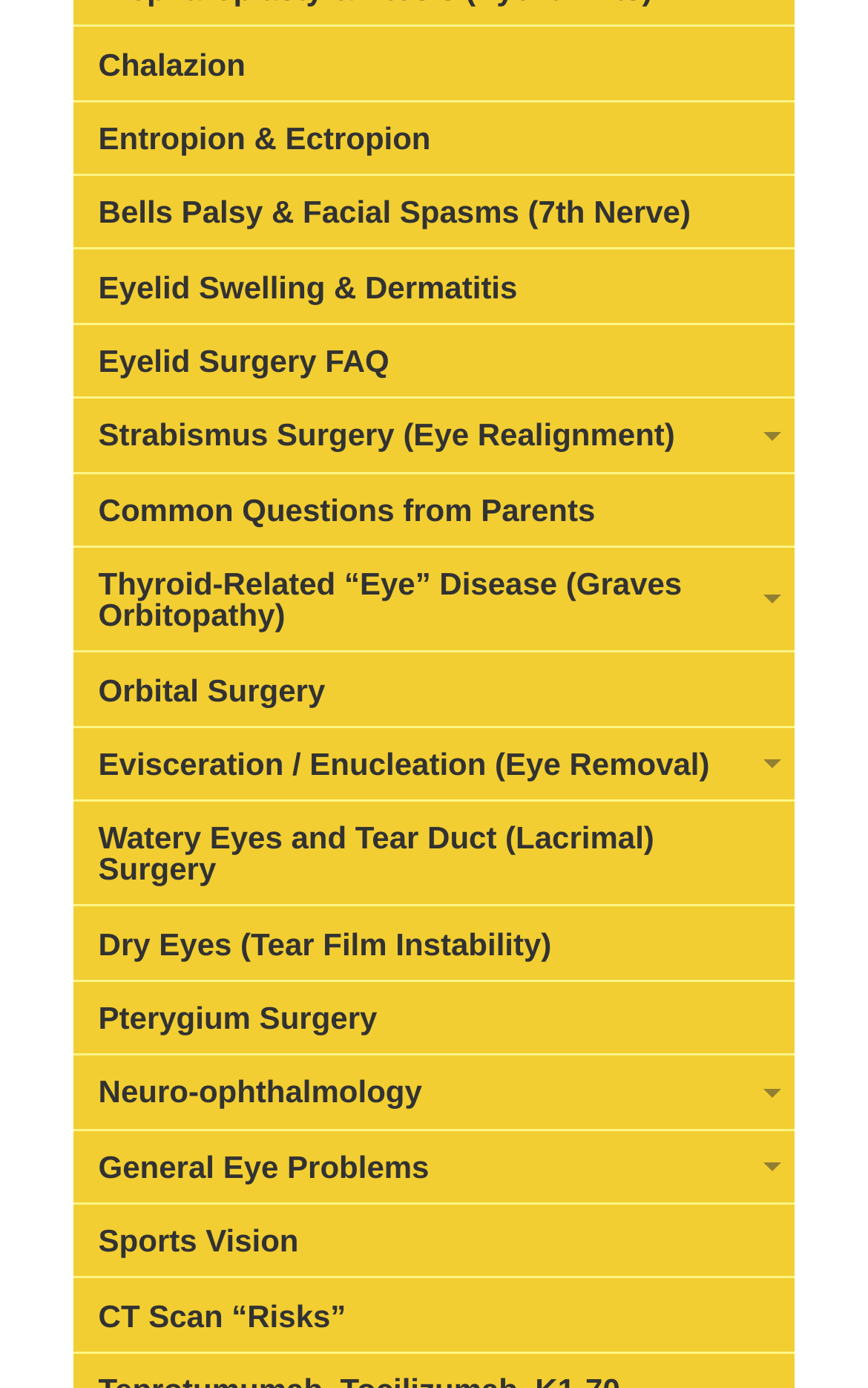Please identify the bounding box coordinates of the element's region that should be clicked to execute the following instruction: "Click on Chalazion". The bounding box coordinates must be four float numbers between 0 and 1, i.e., [left, top, right, bottom].

[0.085, 0.028, 0.915, 0.064]